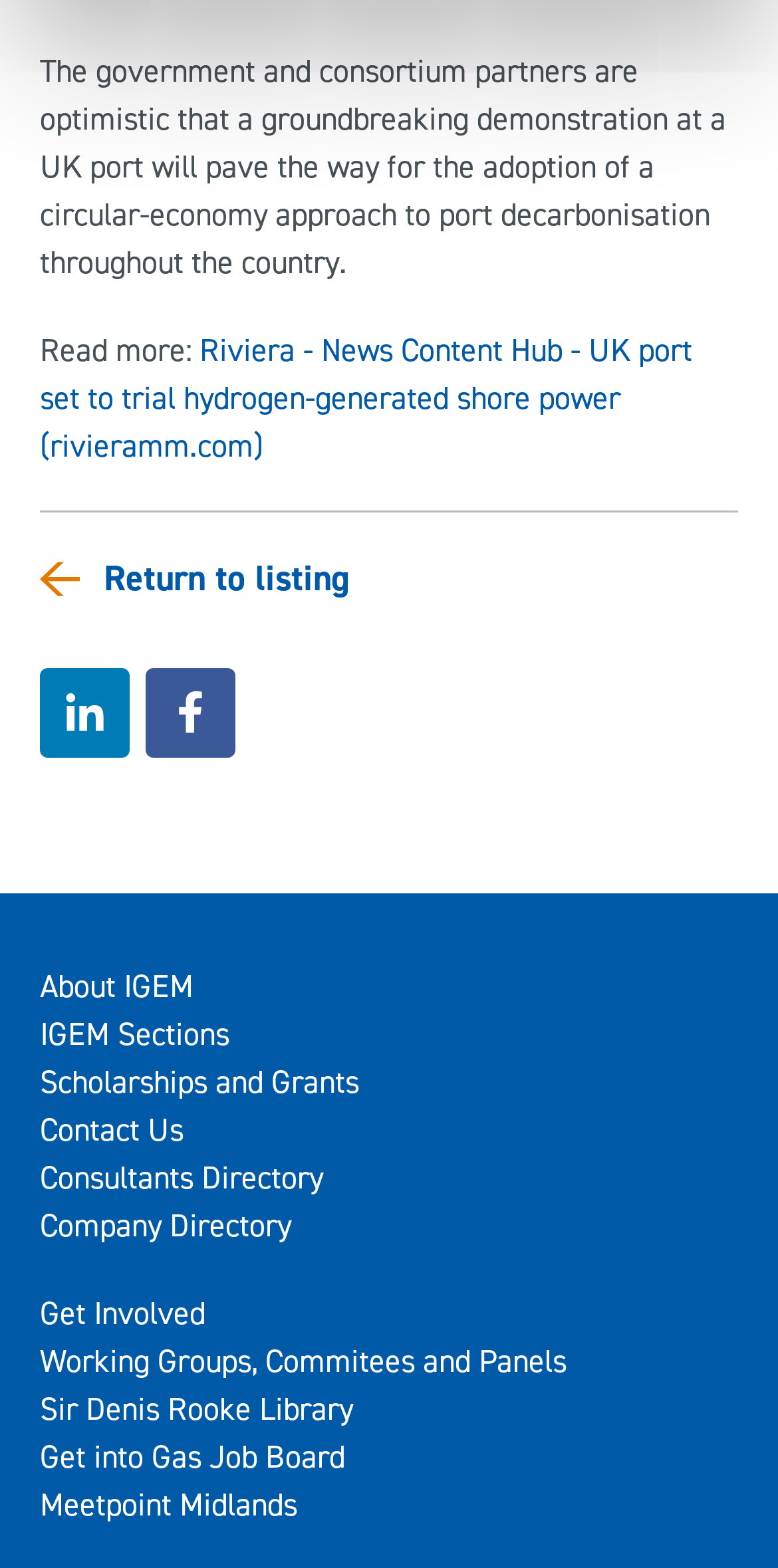What is the name of the library mentioned?
Using the visual information, respond with a single word or phrase.

Sir Denis Rooke Library